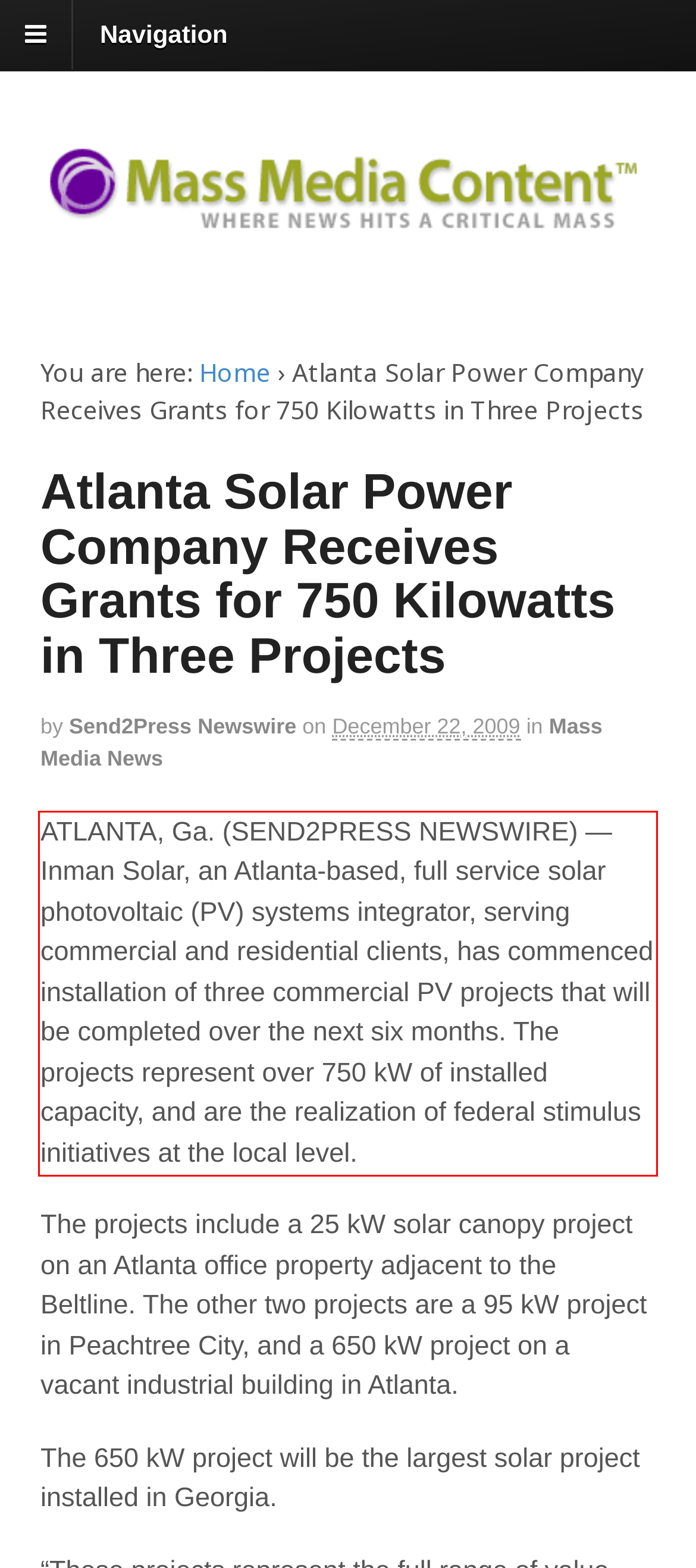By examining the provided screenshot of a webpage, recognize the text within the red bounding box and generate its text content.

ATLANTA, Ga. (SEND2PRESS NEWSWIRE) — Inman Solar, an Atlanta-based, full service solar photovoltaic (PV) systems integrator, serving commercial and residential clients, has commenced installation of three commercial PV projects that will be completed over the next six months. The projects represent over 750 kW of installed capacity, and are the realization of federal stimulus initiatives at the local level.